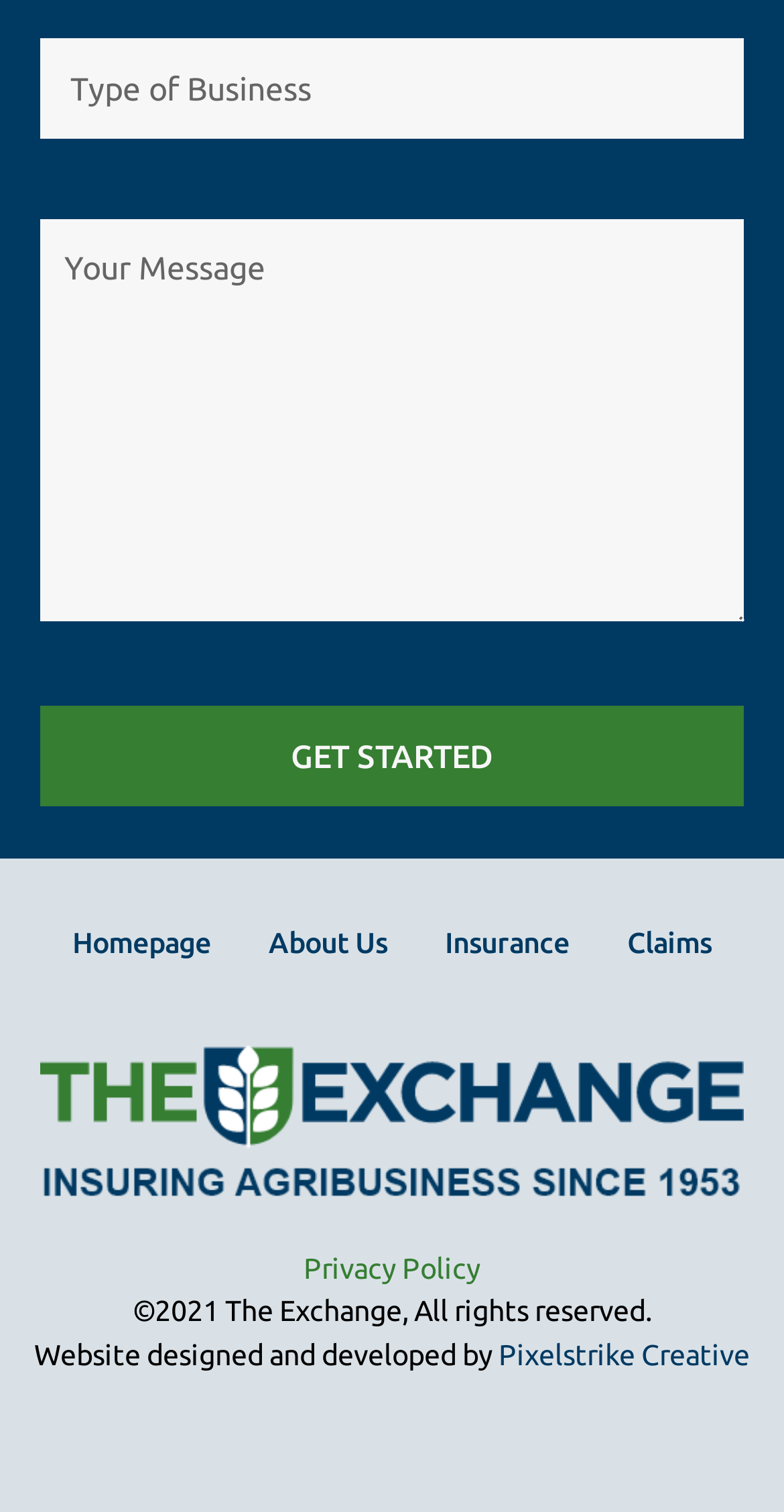Mark the bounding box of the element that matches the following description: "aria-describedby="nf-error-3" name="nf-field-3" placeholder="Your Message"".

[0.051, 0.145, 0.949, 0.411]